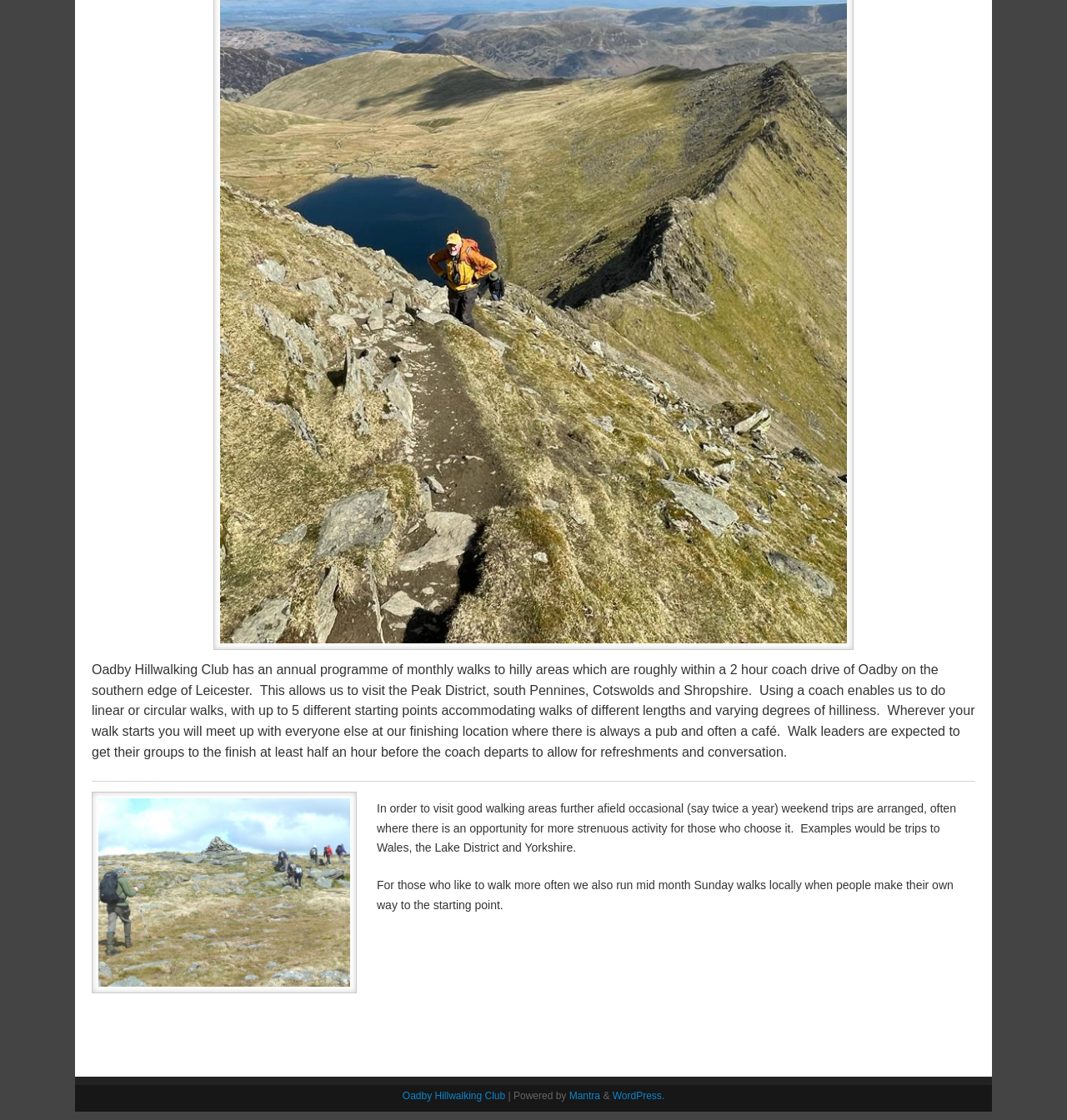Please provide the bounding box coordinates for the UI element as described: "Oadby Hillwalking Club". The coordinates must be four floats between 0 and 1, represented as [left, top, right, bottom].

[0.377, 0.973, 0.474, 0.984]